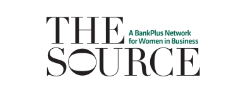Give a one-word or short phrase answer to the question: 
What is the purpose of the network?

Supporting women in business